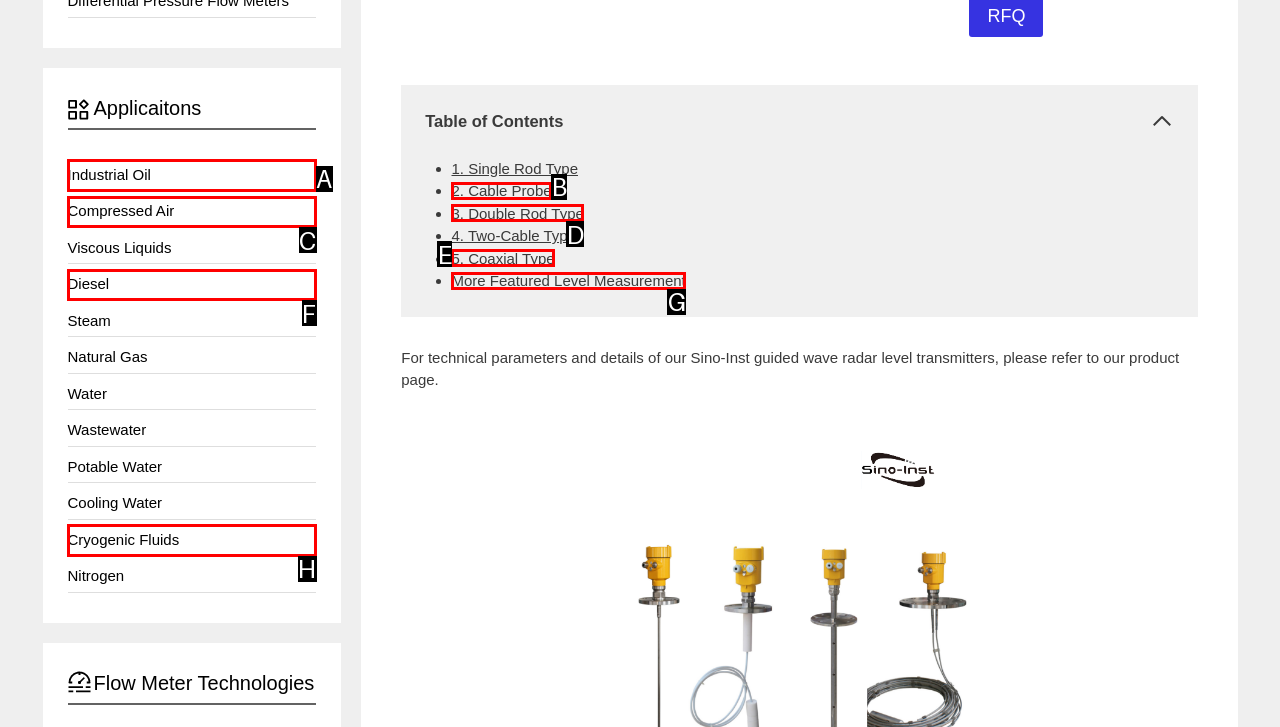Point out the option that best suits the description: 3. Double rod type
Indicate your answer with the letter of the selected choice.

D